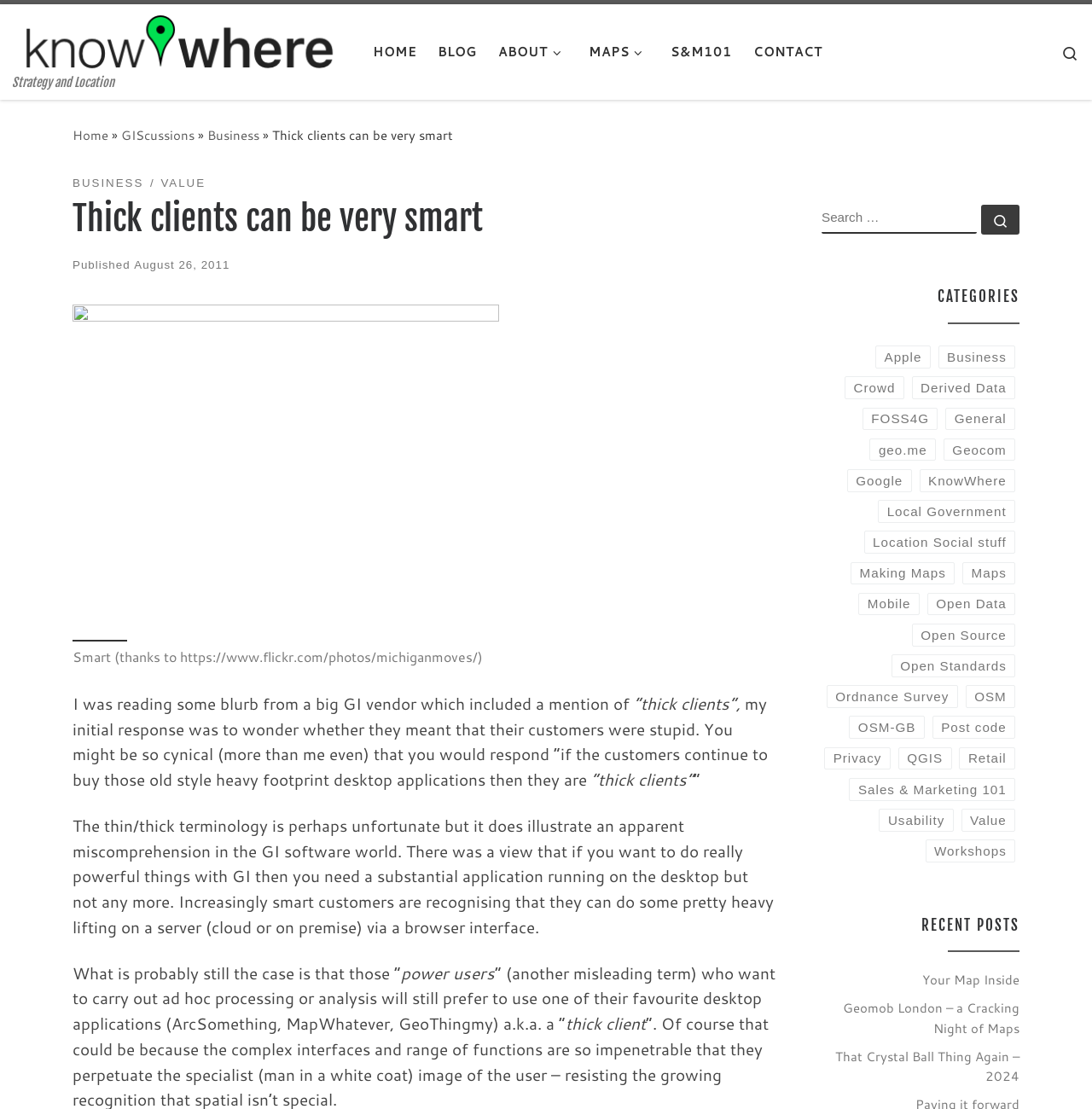Illustrate the webpage with a detailed description.

This webpage is a blog post titled "Thick clients can be very smart" from the website KnowWhere. At the top of the page, there is a navigation menu with links to "HOME", "BLOG", "ABOUT", "MAPS", "S&M101", and "CONTACT". On the top-right corner, there is a search bar with a magnifying glass icon.

The main content of the blog post is divided into several sections. The first section has a heading "Thick clients can be very smart" and a subheading "BUSINESS / VALUE". Below the heading, there is a paragraph of text discussing the concept of "thick clients" in the context of GIS software. The text is accompanied by a figure with a caption.

The next section has a series of paragraphs discussing the idea that "thick clients" are not necessary for powerful GIS applications, and that smart customers are recognizing the benefits of using server-based applications via a browser interface. The text is interspersed with quotes and emphasized phrases.

On the right-hand side of the page, there is a sidebar with several sections. The first section is titled "CATEGORIES" and lists various categories such as "Apple", "Business", "Crowd", and "FOSS4G". Below the categories, there is a section titled "RECENT POSTS" with links to three recent blog posts.

At the bottom of the page, there is a link to "Skip to content" and a link to the website's home page.